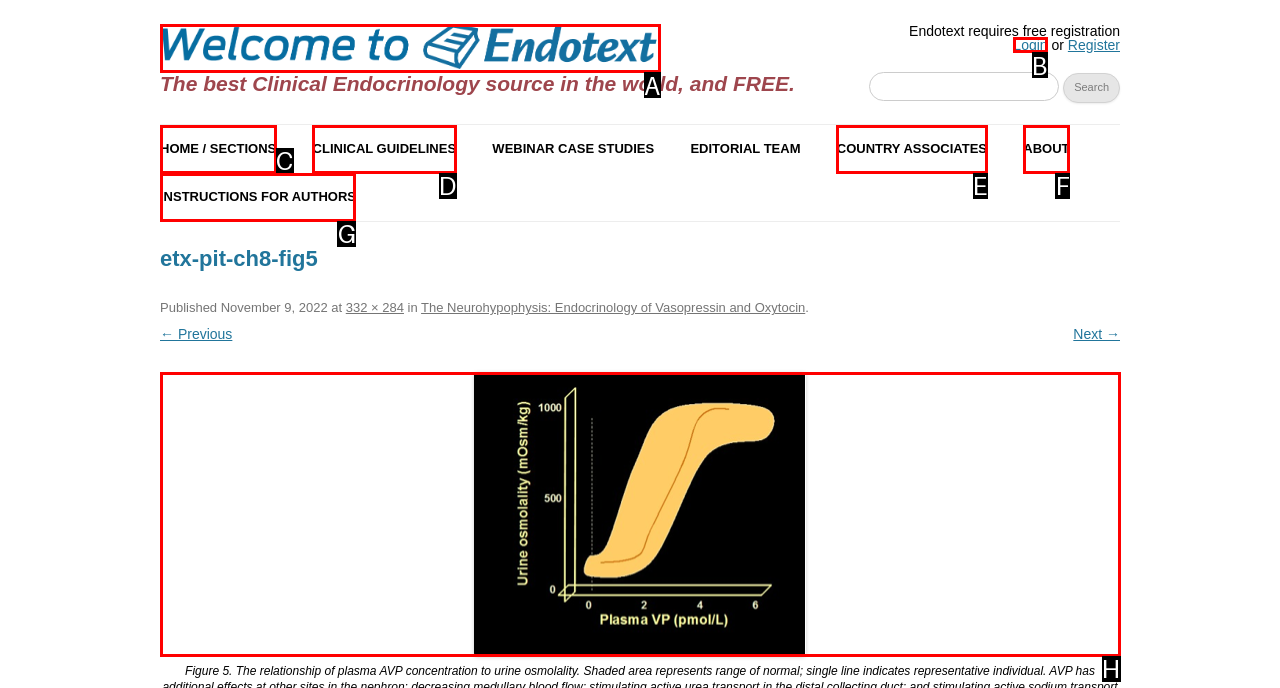Identify the HTML element that should be clicked to accomplish the task: Login to the website
Provide the option's letter from the given choices.

B